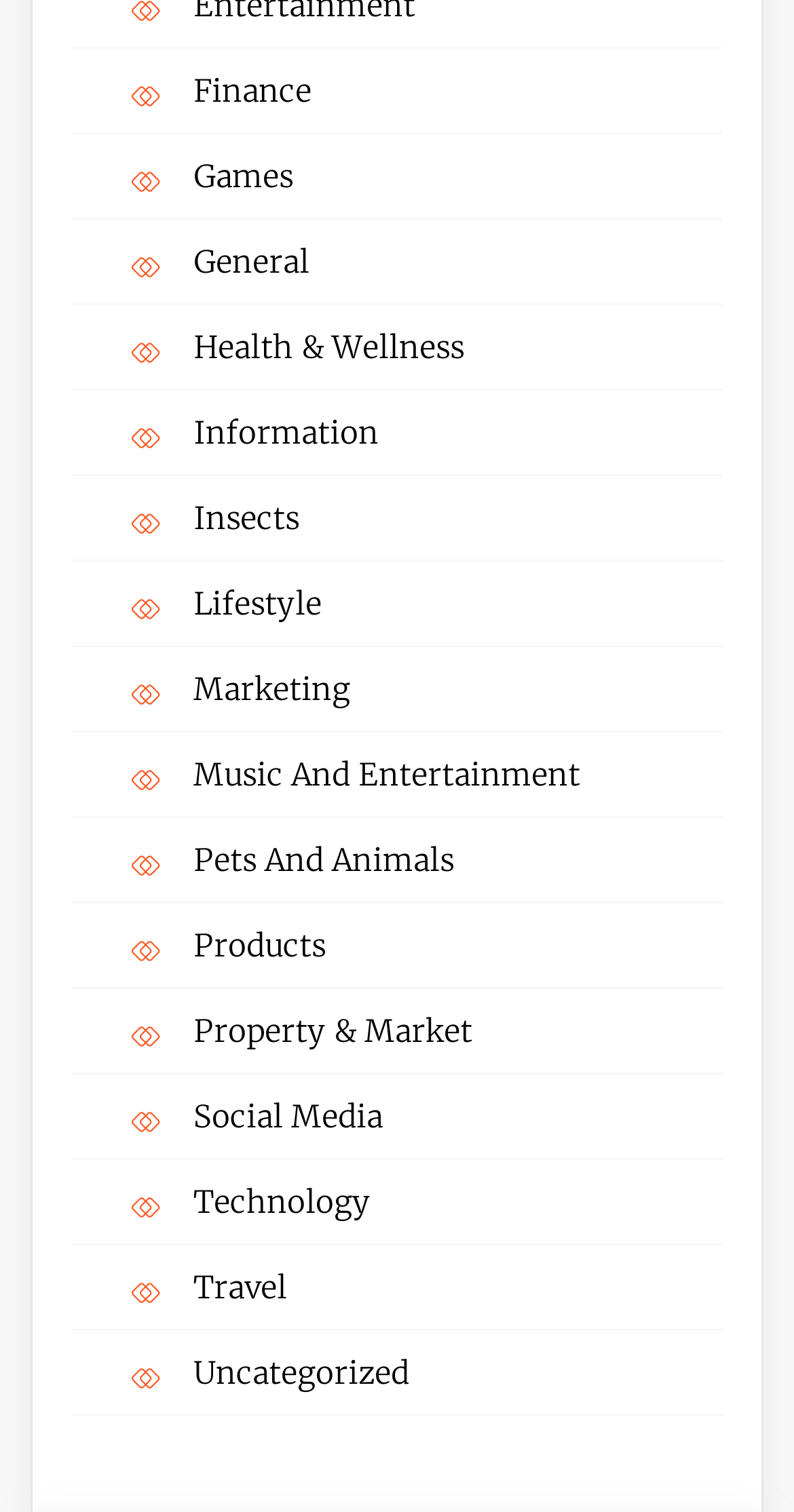Determine the coordinates of the bounding box that should be clicked to complete the instruction: "Browse Games". The coordinates should be represented by four float numbers between 0 and 1: [left, top, right, bottom].

[0.244, 0.104, 0.415, 0.13]